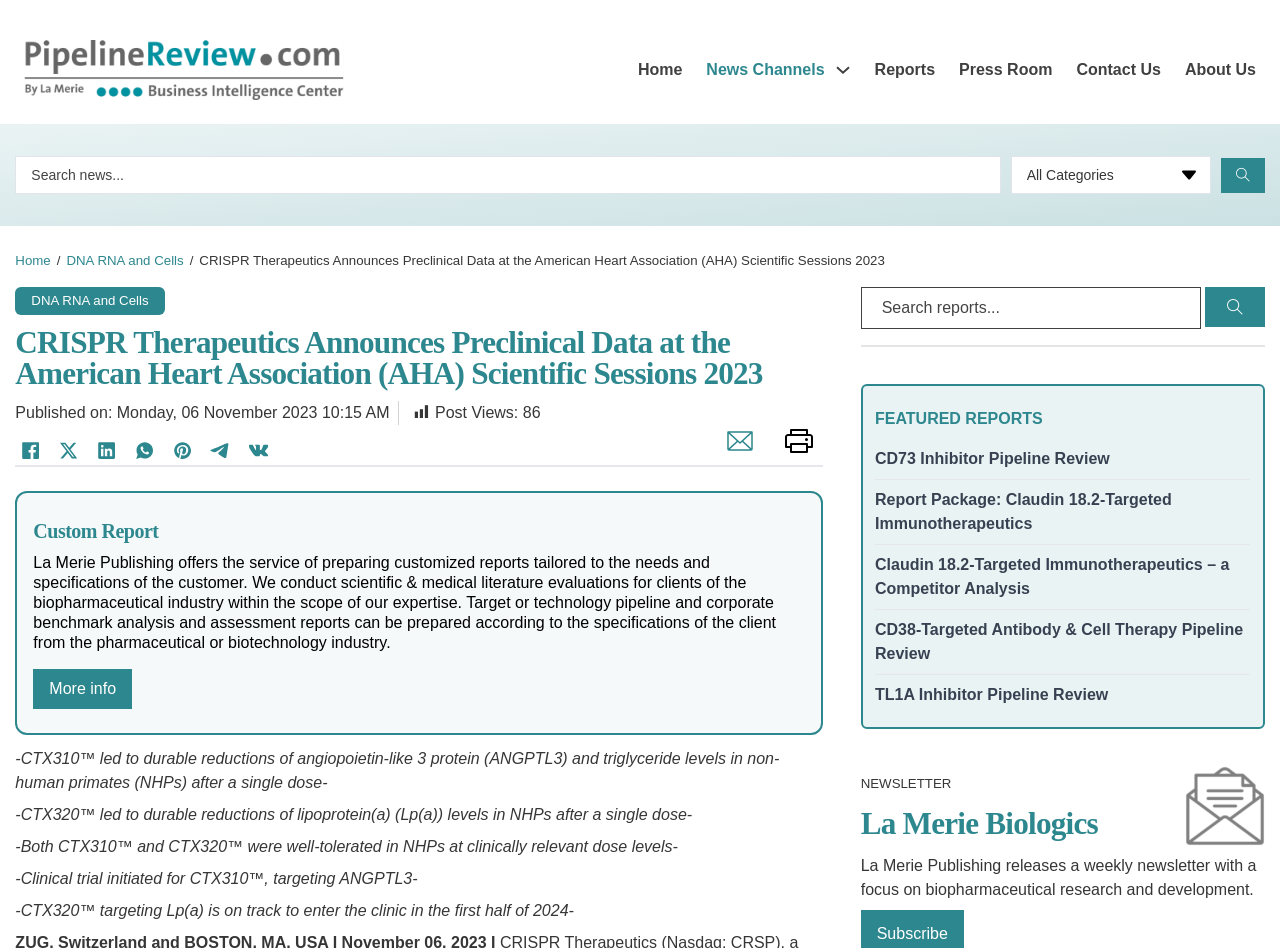Your task is to find and give the main heading text of the webpage.

CRISPR Therapeutics Announces Preclinical Data at the American Heart Association (AHA) Scientific Sessions 2023